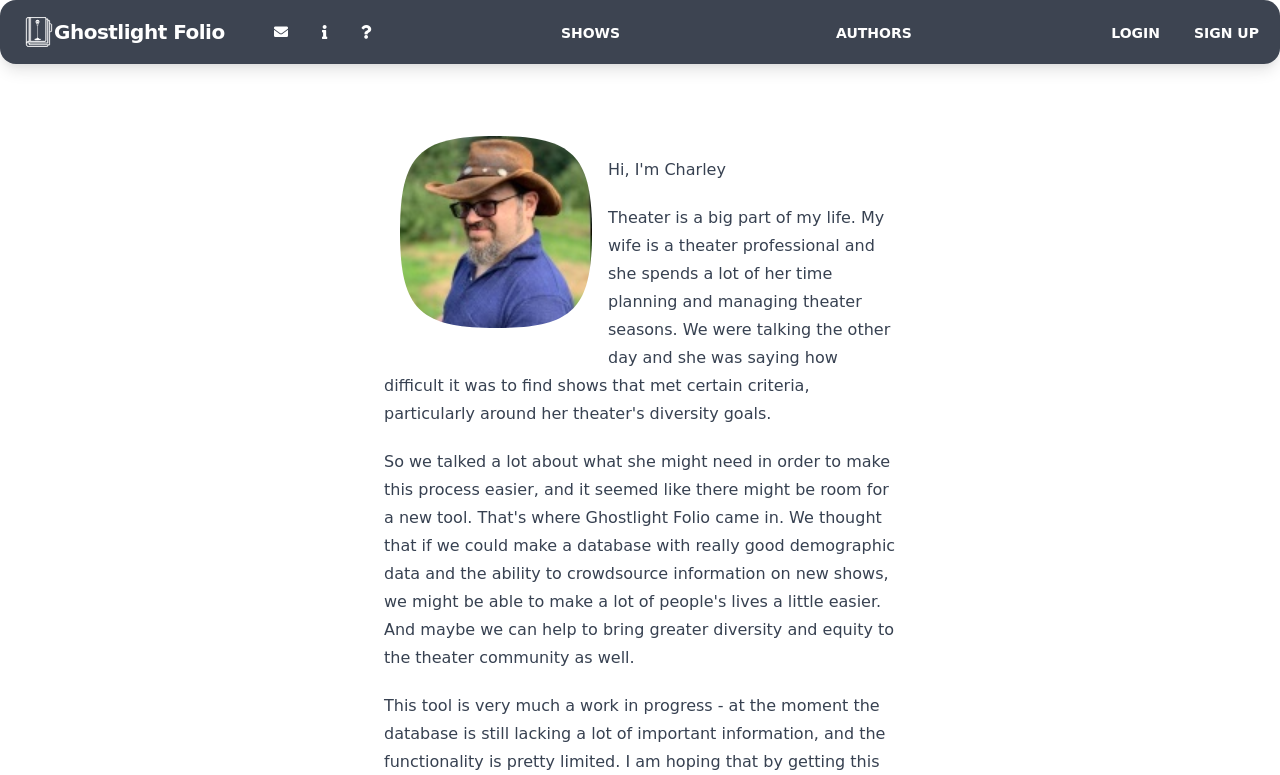Locate the bounding box coordinates of the UI element described by: "Sign Up". The bounding box coordinates should consist of four float numbers between 0 and 1, i.e., [left, top, right, bottom].

[0.923, 0.021, 0.994, 0.062]